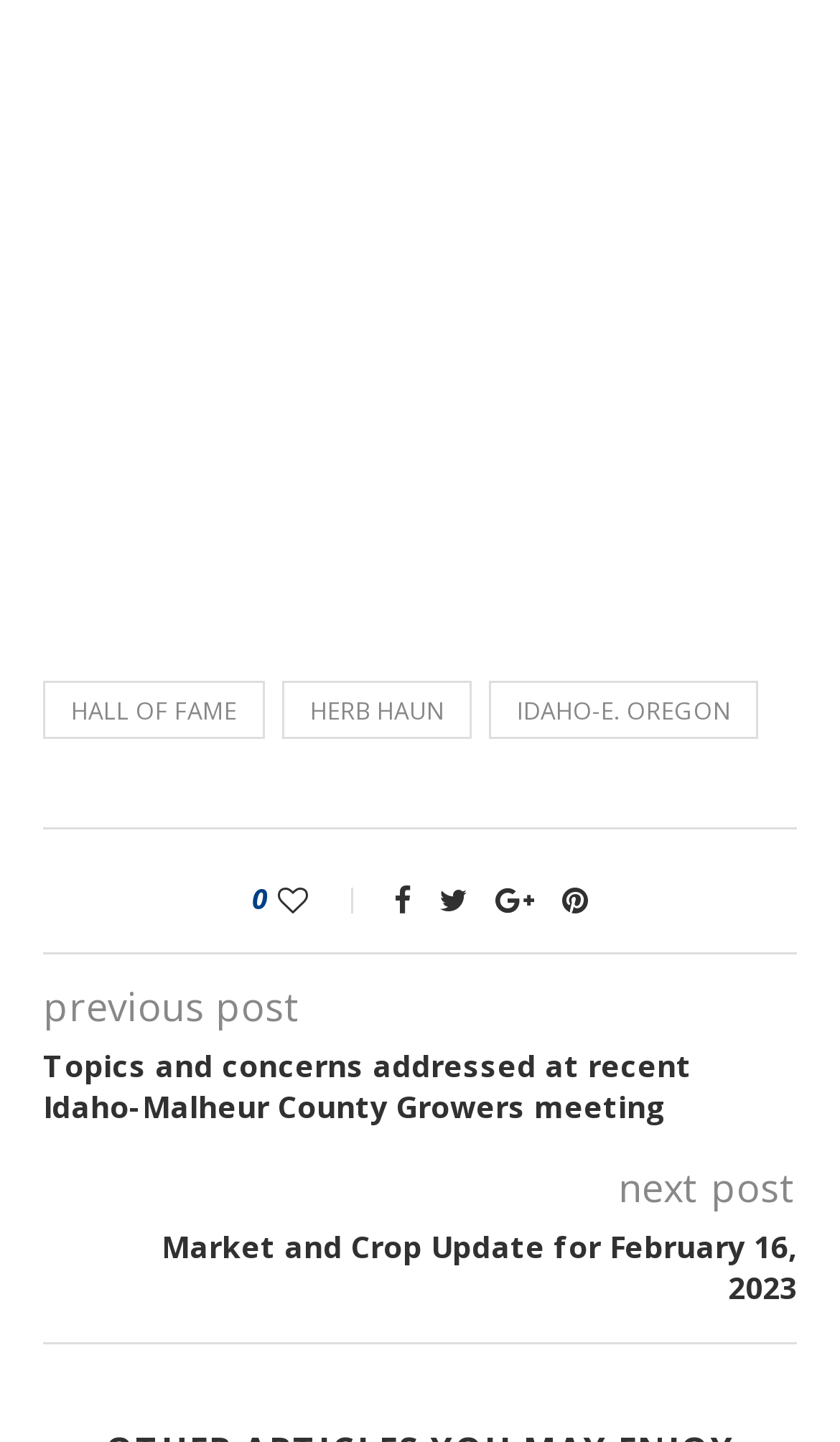How many links are in the third LayoutTable?
Based on the image, answer the question in a detailed manner.

In the third LayoutTable, I found only one link element with the text 'Market and Crop Update for February 16, 2023' at coordinates [0.051, 0.85, 0.949, 0.908].